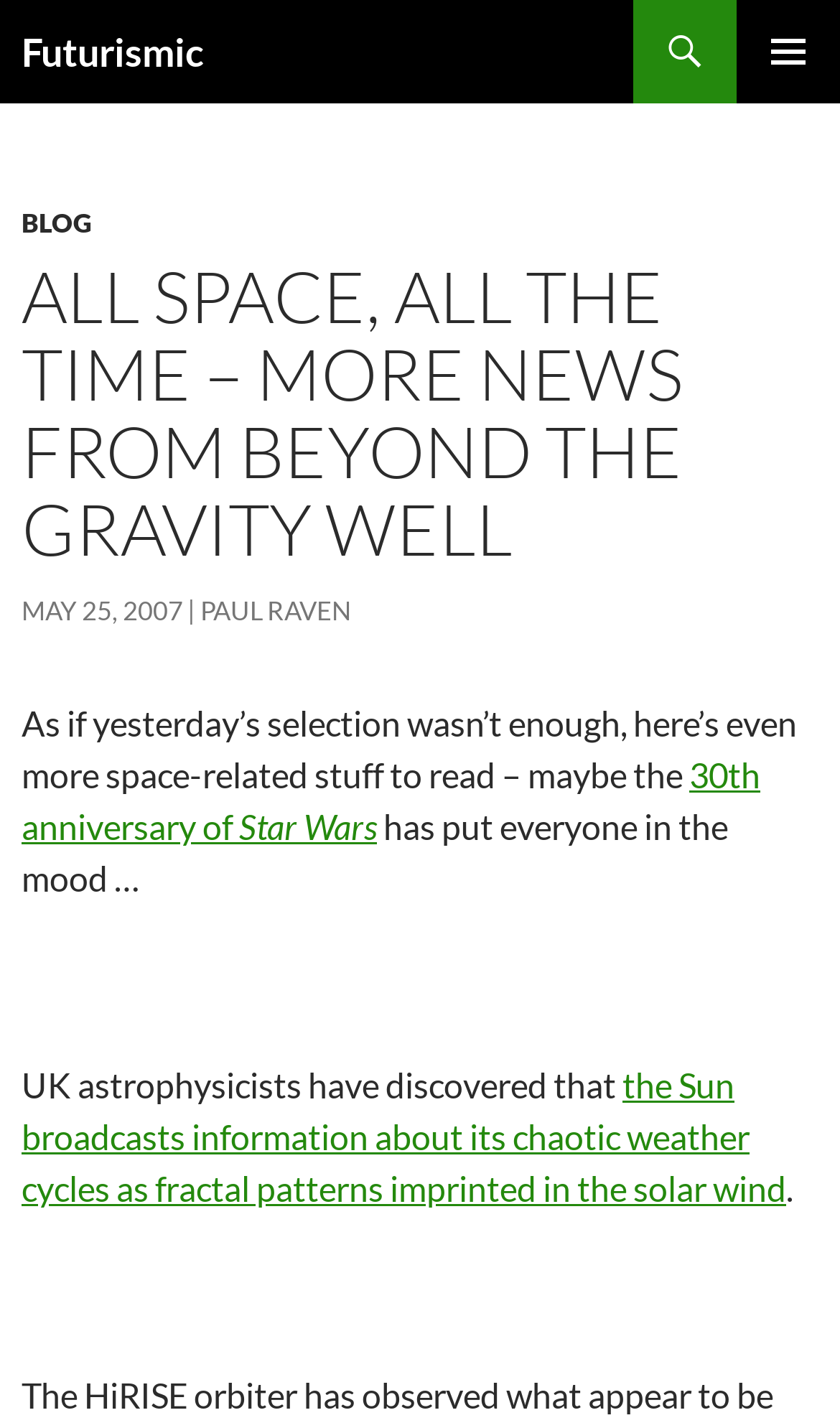Provide a thorough description of the webpage's content and layout.

The webpage is about a blog called Futurismic, which focuses on space-related news. At the top left, there is a heading with the title "Futurismic" and a link to the same. On the top right, there is a button labeled "PRIMARY MENU". Below the title, there is a link to "SKIP TO CONTENT".

The main content of the webpage is divided into sections. The first section has a heading that reads "ALL SPACE, ALL THE TIME – MORE NEWS FROM BEYOND THE GRAVITY WELL". Below this heading, there is a link to "BLOG" and another link to a specific date, "MAY 25, 2007", which also contains a time element.

The main article starts with a paragraph of text that discusses space-related news. There are several links within the text, including one to an article about the 30th anniversary of Star Wars. The text continues to discuss various space-related topics, including a discovery by UK astrophysicists about the Sun's weather cycles and an observation by the HiRISE orbiter.

There are a total of 5 links in the main article, and 7 static text elements that make up the paragraphs of text. The webpage has a simple layout, with the main content organized into sections and the links and text elements arranged in a logical and easy-to-follow manner.